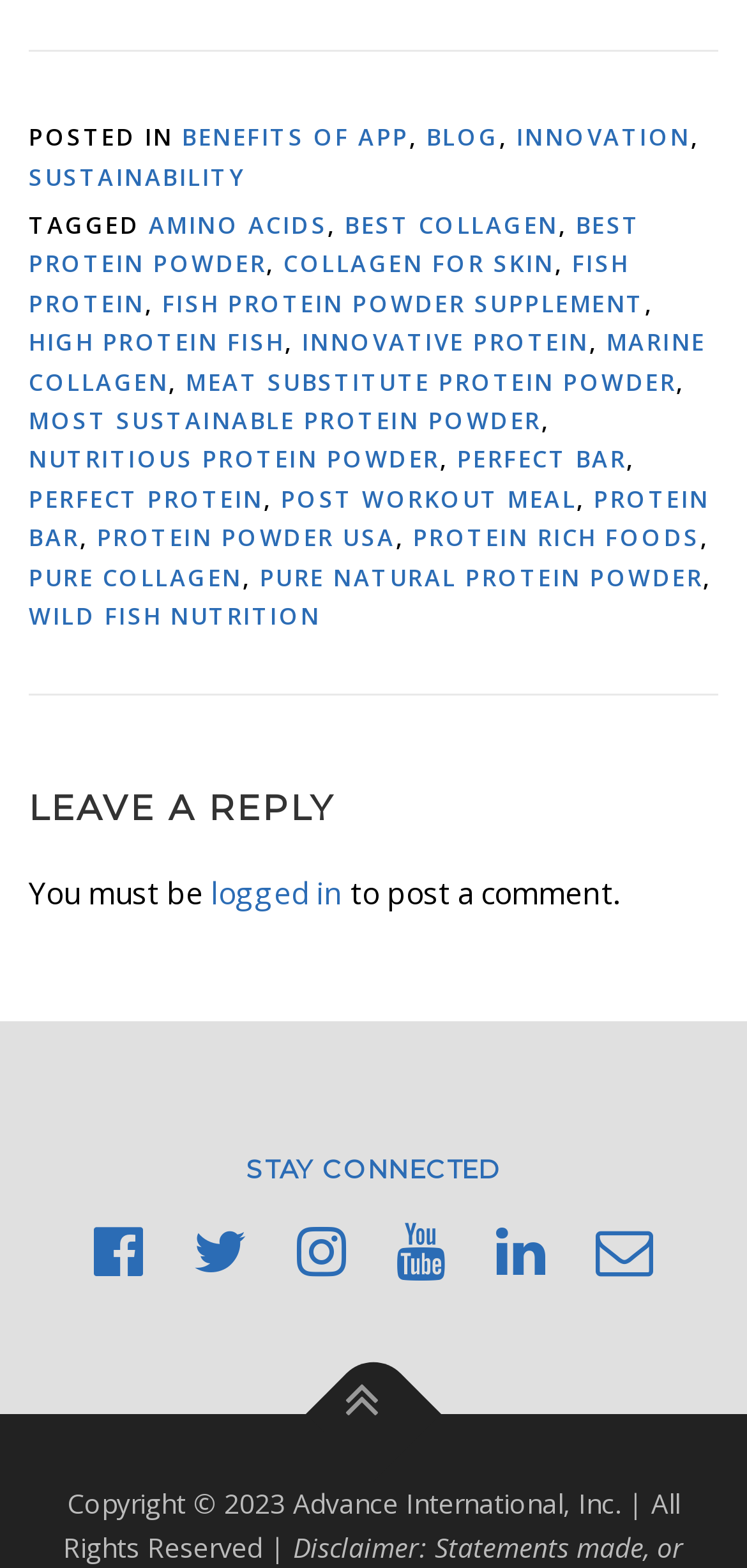Respond concisely with one word or phrase to the following query:
What social media platforms are available for staying connected?

Facebook, Twitter, Instagram, LinkedIn, YouTube